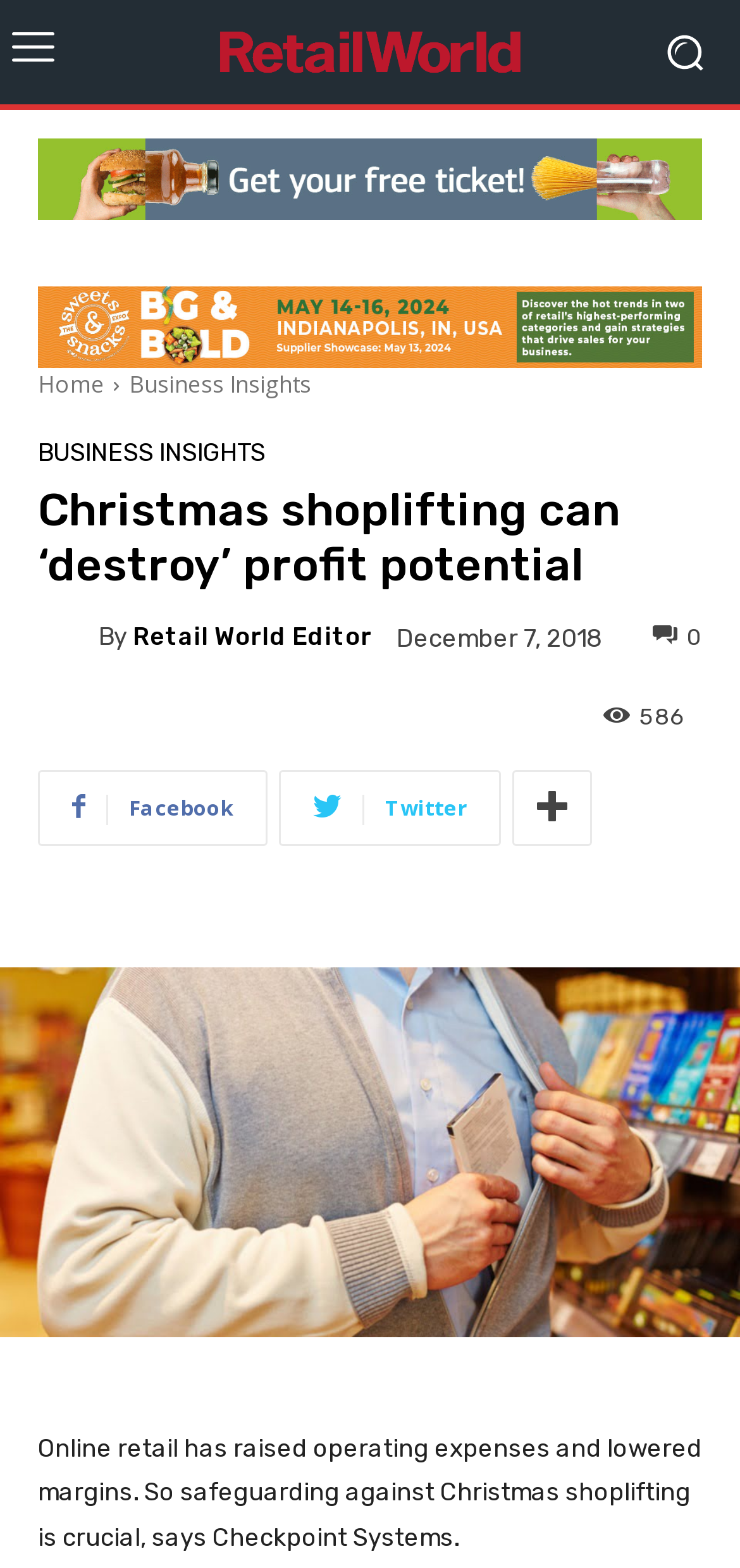Please identify the bounding box coordinates of the element that needs to be clicked to perform the following instruction: "View more articles".

[0.0, 0.617, 1.0, 0.853]